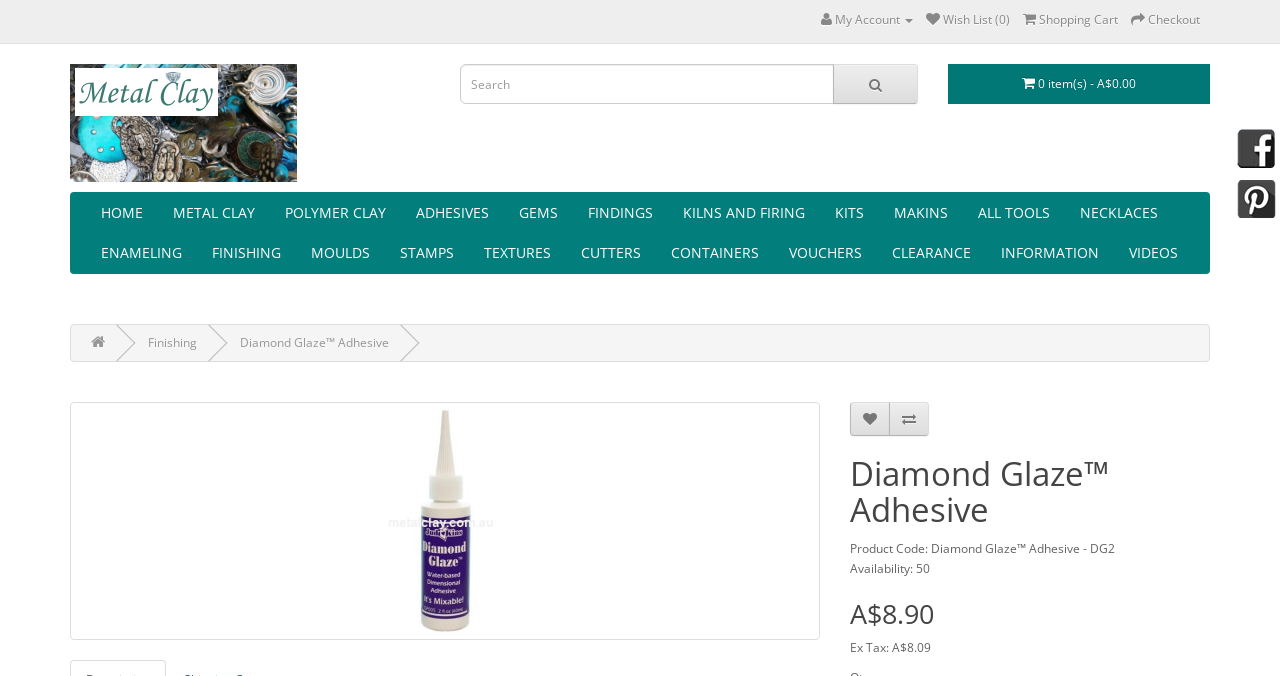Using the provided description: "Diamond Glaze™ Adhesive", find the bounding box coordinates of the corresponding UI element. The output should be four float numbers between 0 and 1, in the format [left, top, right, bottom].

[0.188, 0.494, 0.304, 0.519]